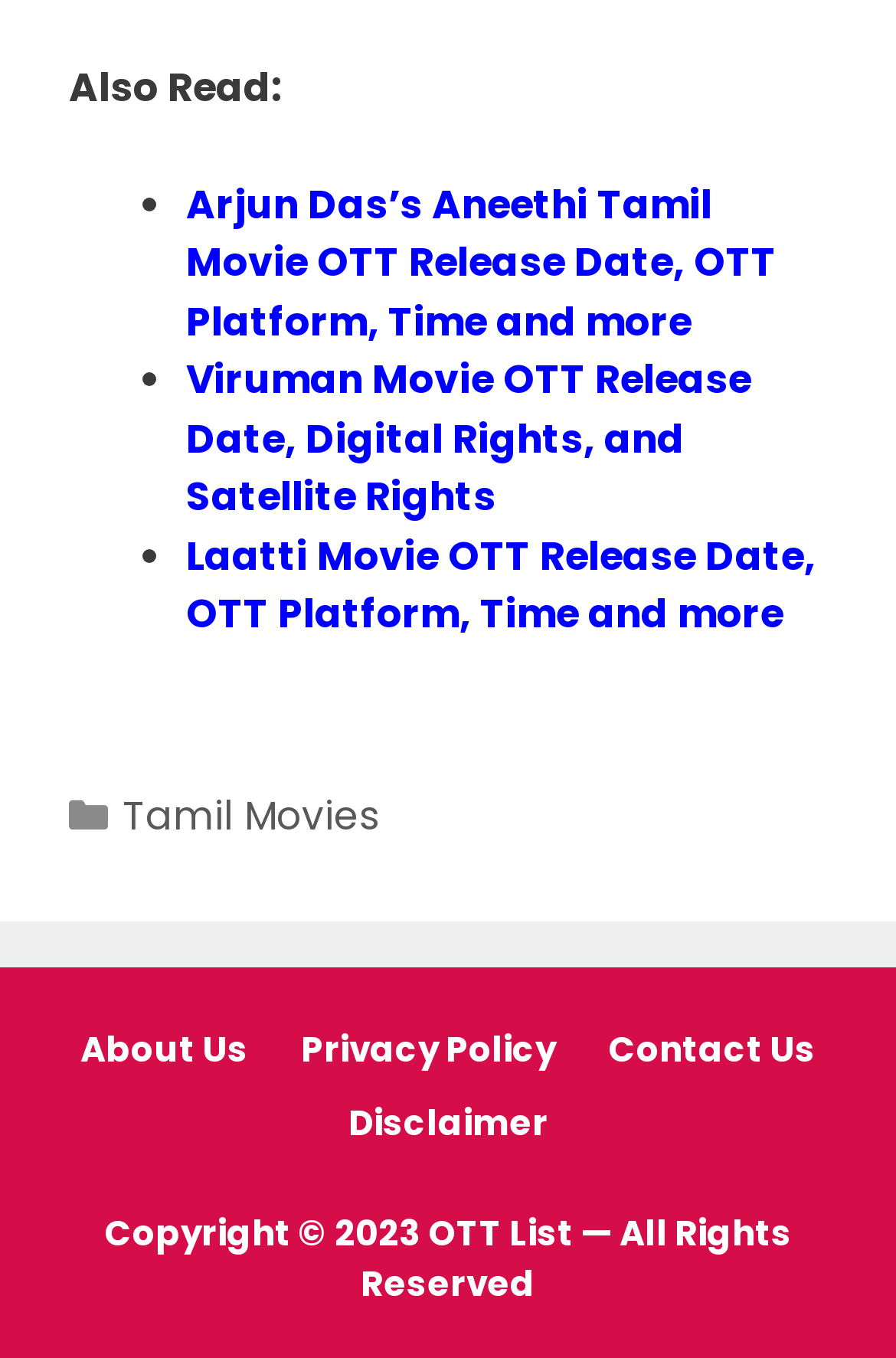Identify and provide the bounding box coordinates of the UI element described: "About Us". The coordinates should be formatted as [left, top, right, bottom], with each number being a float between 0 and 1.

[0.09, 0.754, 0.277, 0.79]